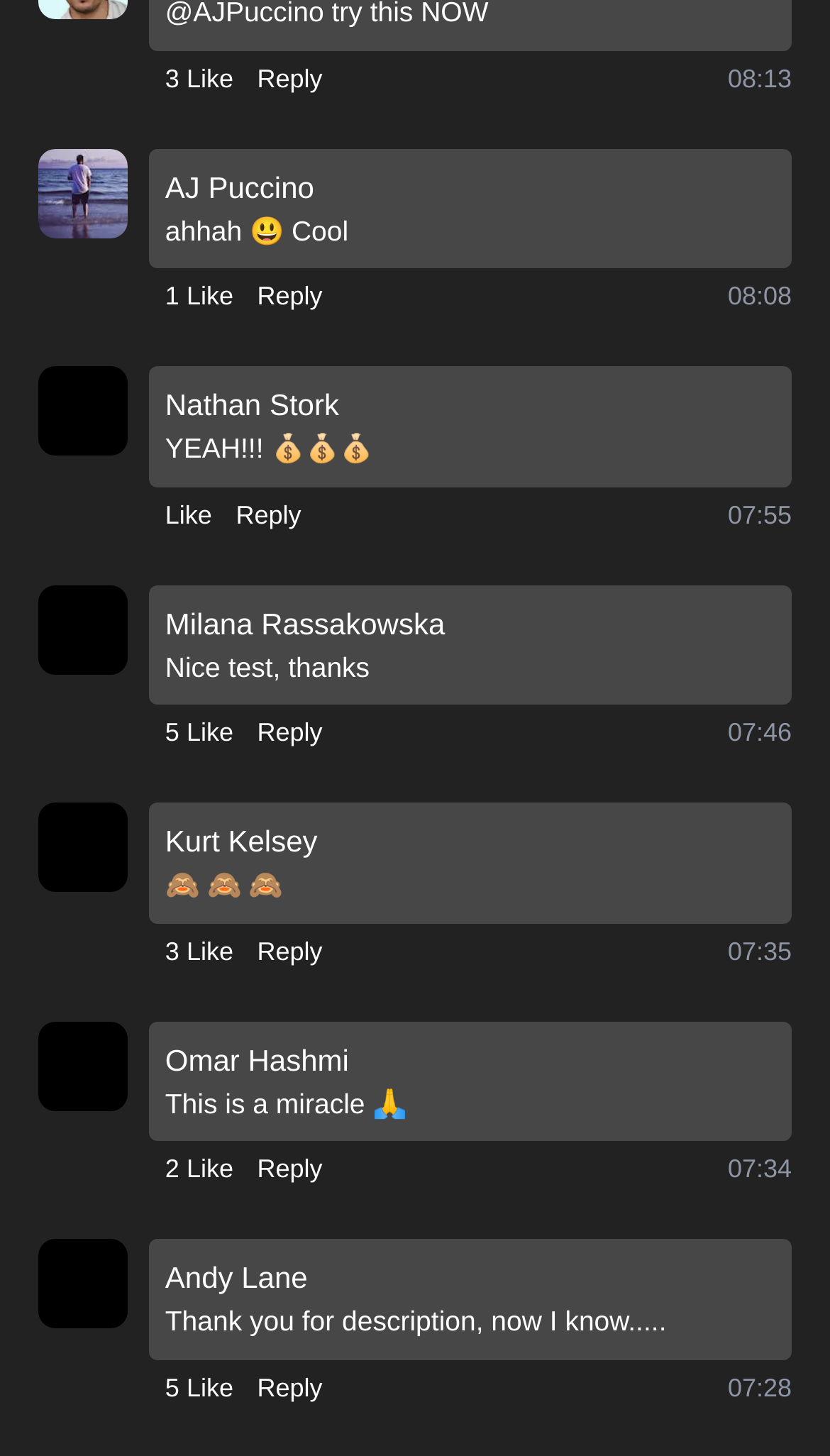Predict the bounding box of the UI element based on this description: "Reply".

[0.31, 0.64, 0.389, 0.666]